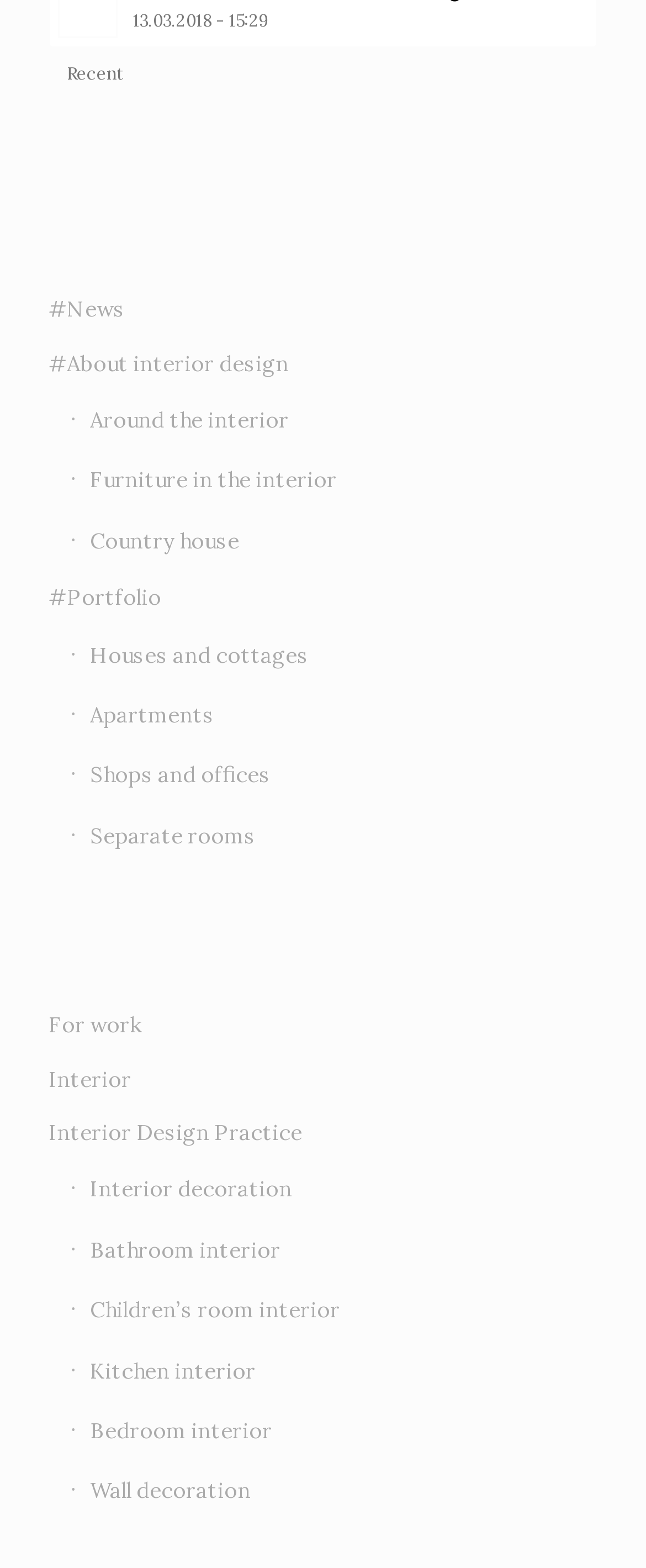Identify the bounding box coordinates of the section that should be clicked to achieve the task described: "Go to News page".

[0.075, 0.181, 0.925, 0.215]